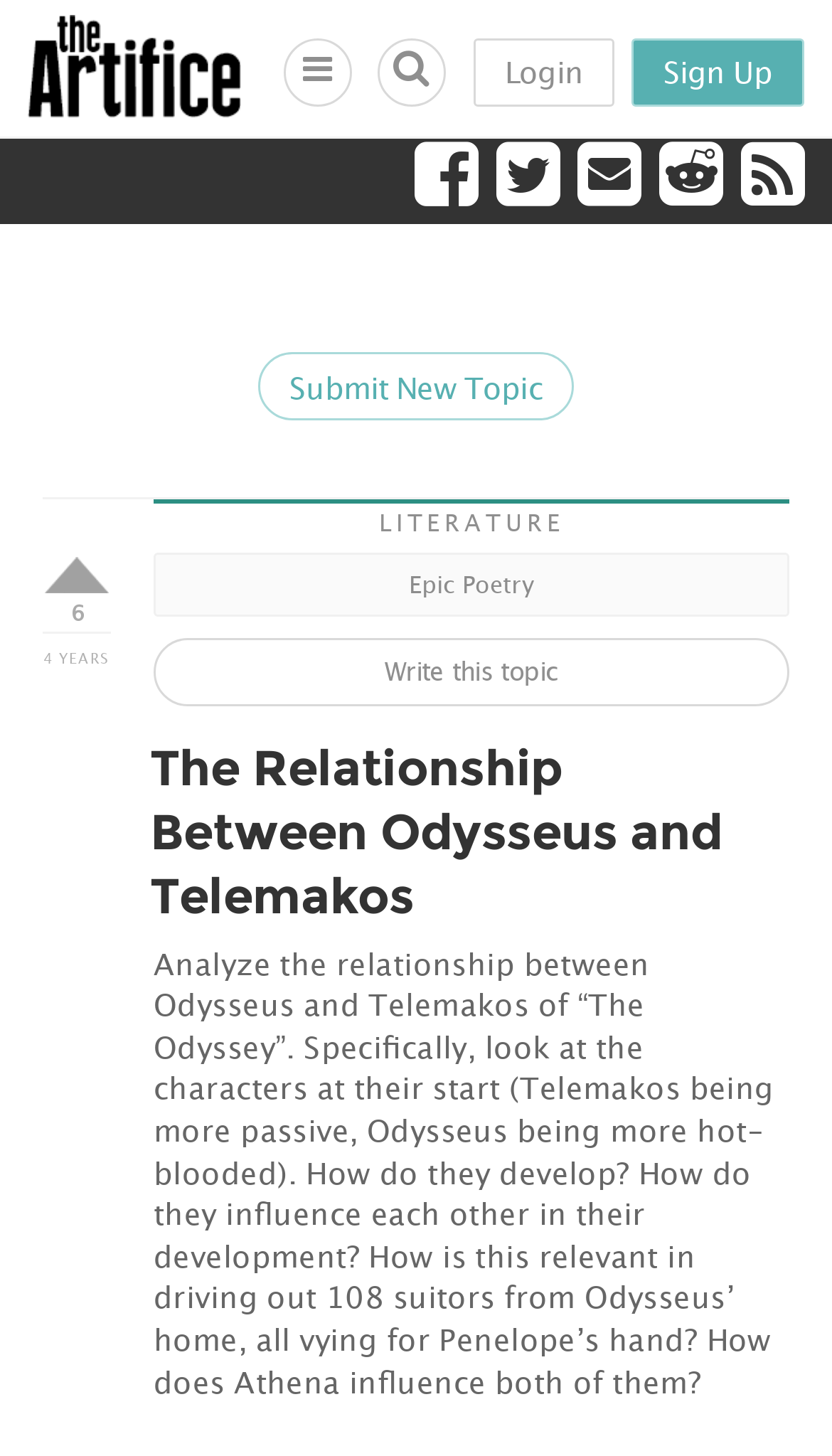Provide the bounding box coordinates of the HTML element described by the text: "title="The Artifice RSS Feed"".

[0.891, 0.116, 0.967, 0.142]